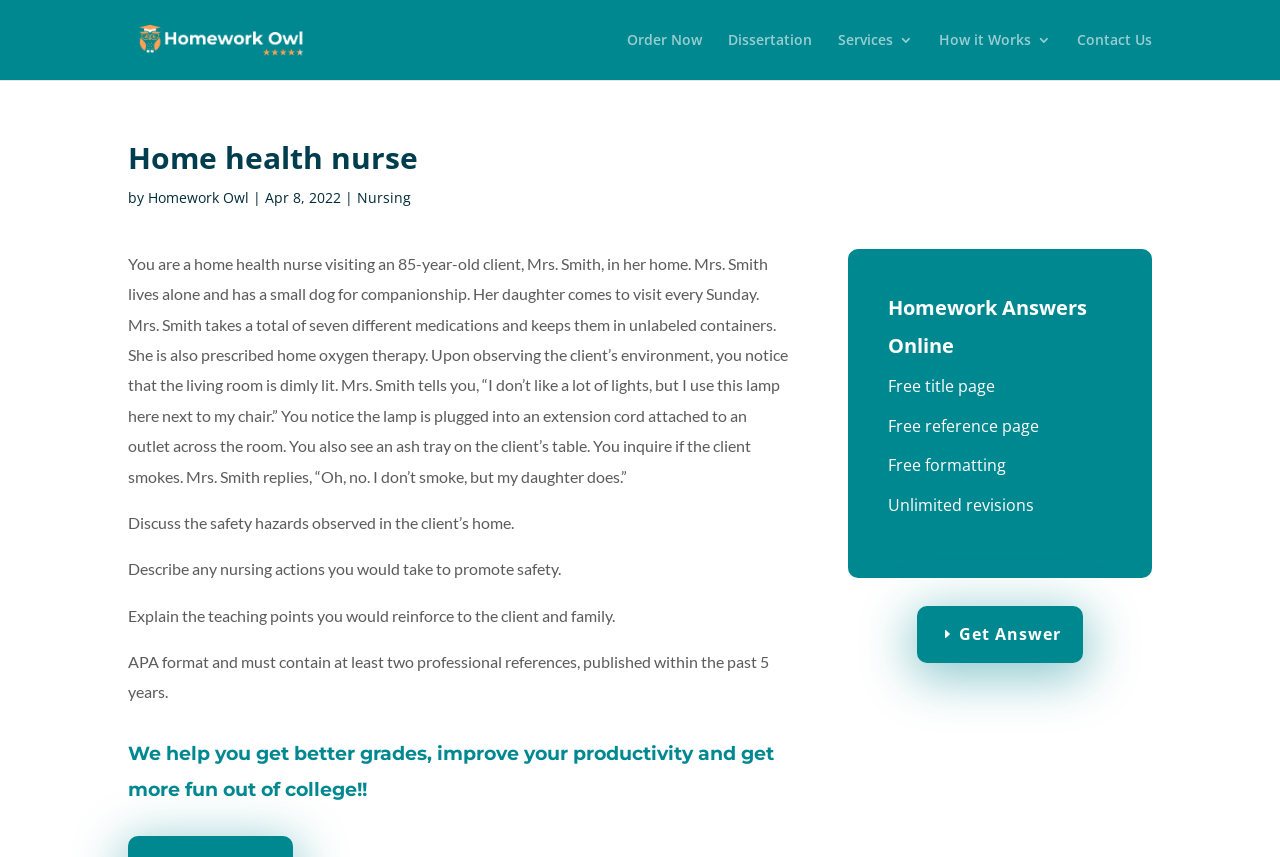How many medications does Mrs. Smith take? Observe the screenshot and provide a one-word or short phrase answer.

Seven